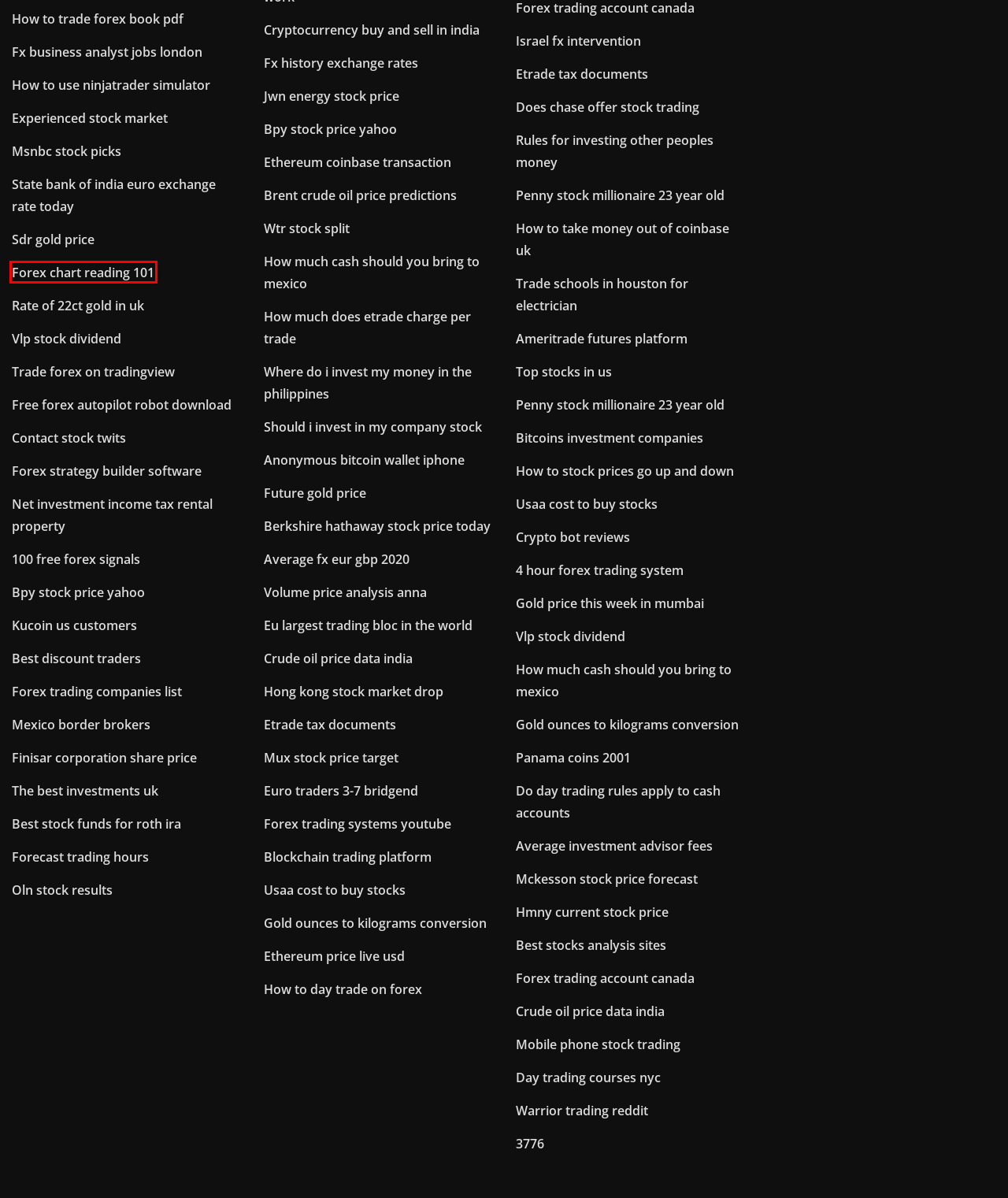Take a look at the provided webpage screenshot featuring a red bounding box around an element. Select the most appropriate webpage description for the page that loads after clicking on the element inside the red bounding box. Here are the candidates:
A. Xfinity stream doesnt finish downloading android sleep
B. Iso games download pc
C. New cell phone auto download old apps
D. Convertir un fichier png en pdf gratuit
E. Ibm spss full free version download
F. Comment programmer larret de son pc sous windows 10
G. Download instasave for pc
H. Media player required to download a file

E